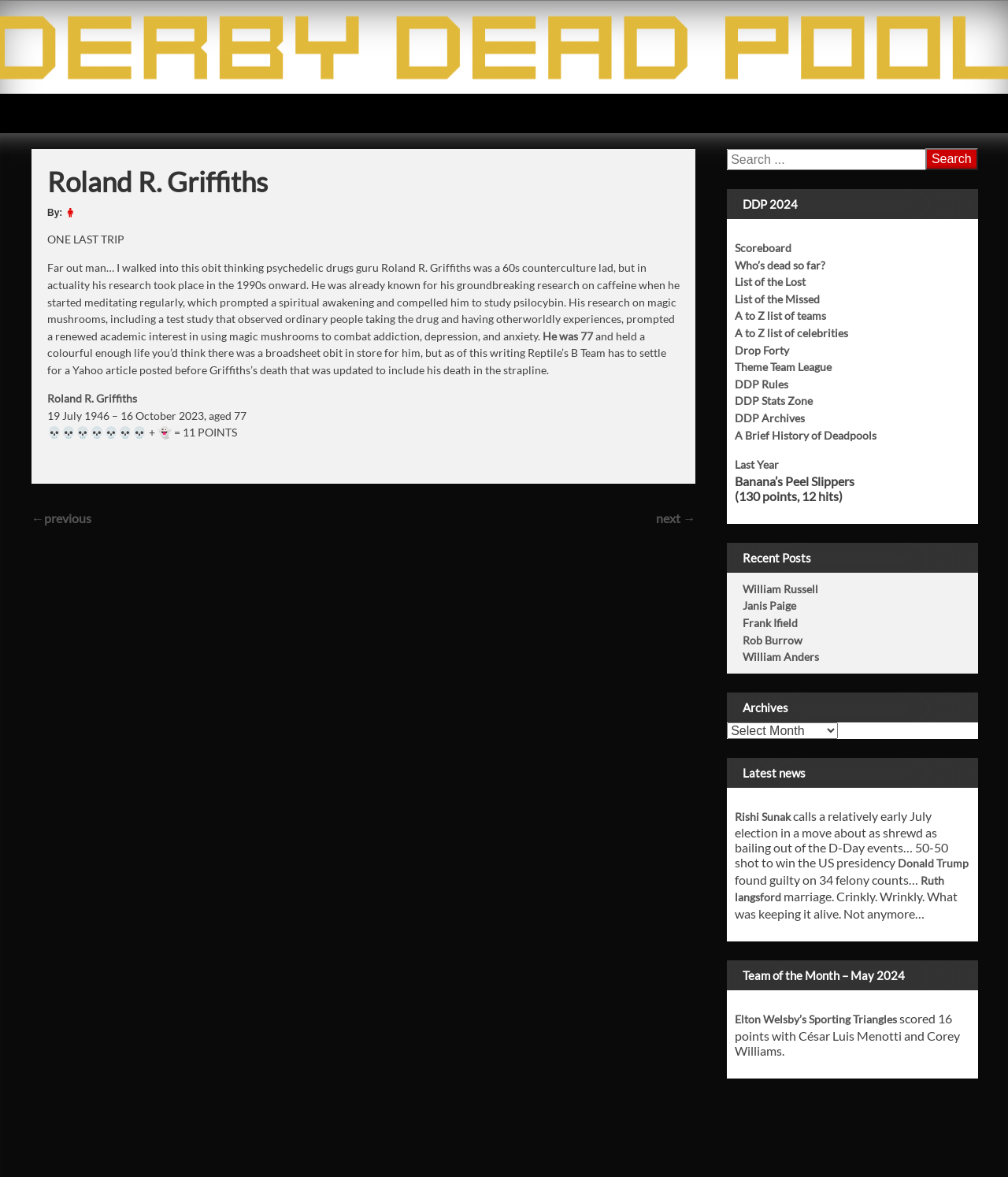Locate the bounding box of the UI element described by: "parent_node: Search name="s" placeholder="Search ..."" in the given webpage screenshot.

[0.721, 0.127, 0.97, 0.145]